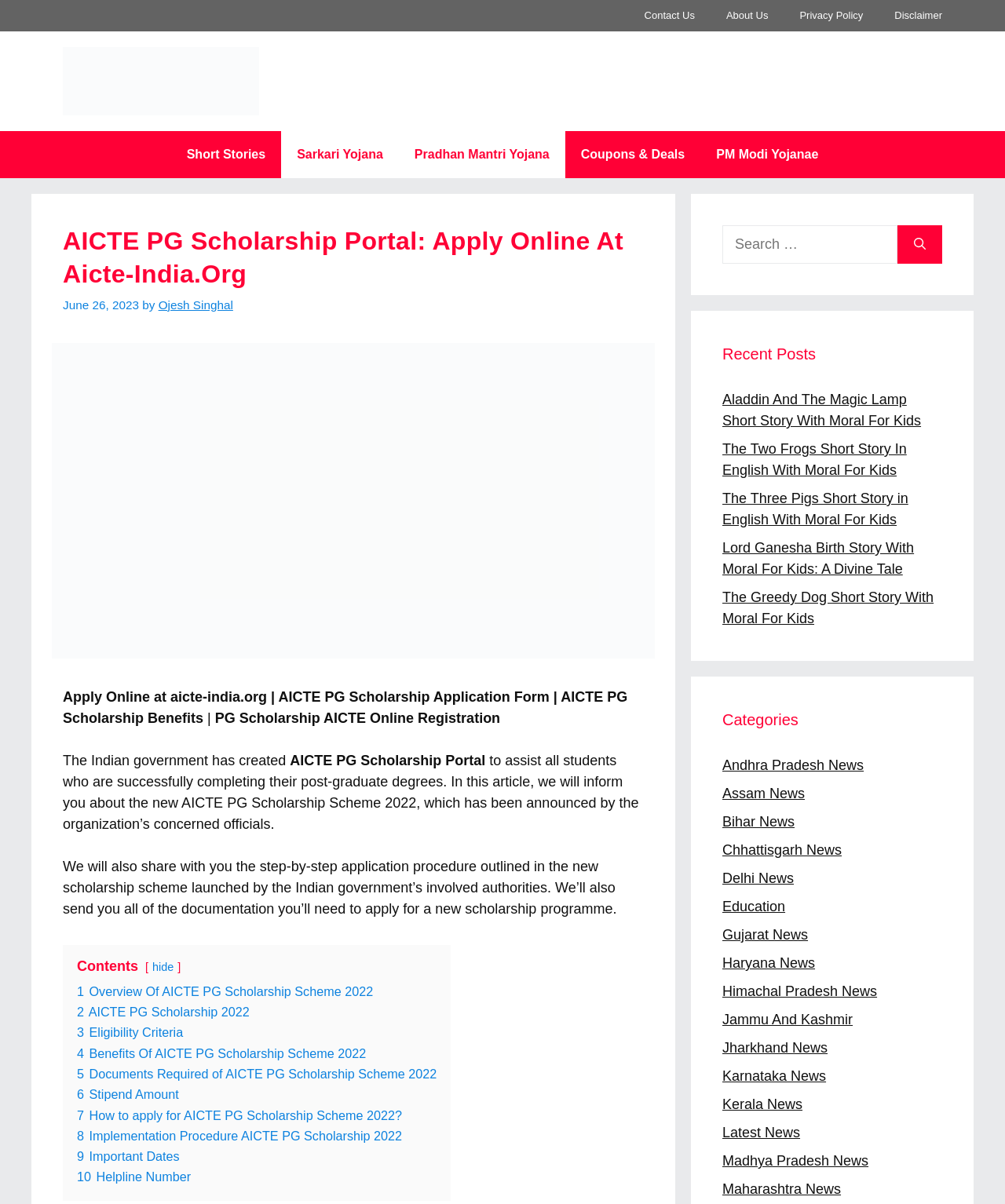Bounding box coordinates are to be given in the format (top-left x, top-left y, bottom-right x, bottom-right y). All values must be floating point numbers between 0 and 1. Provide the bounding box coordinate for the UI element described as: Coupons & Deals

[0.562, 0.109, 0.697, 0.148]